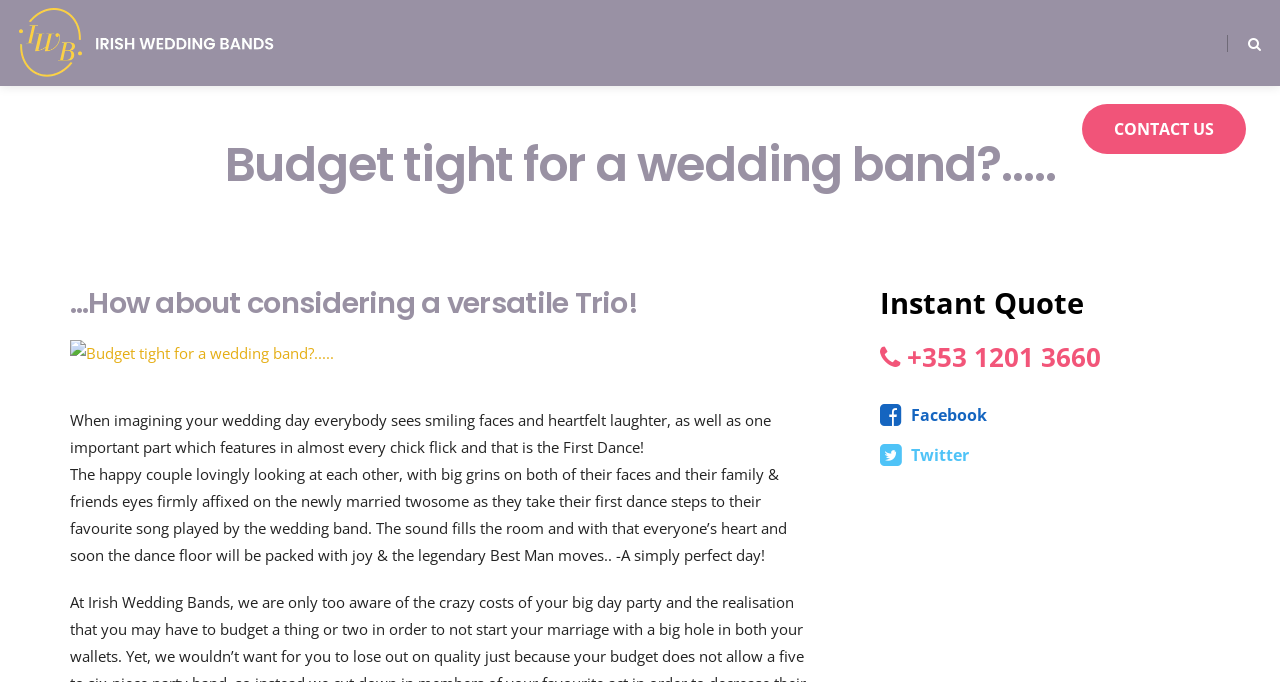Please identify the bounding box coordinates of the clickable region that I should interact with to perform the following instruction: "Click the Twitter link". The coordinates should be expressed as four float numbers between 0 and 1, i.e., [left, top, right, bottom].

[0.688, 0.638, 0.945, 0.697]